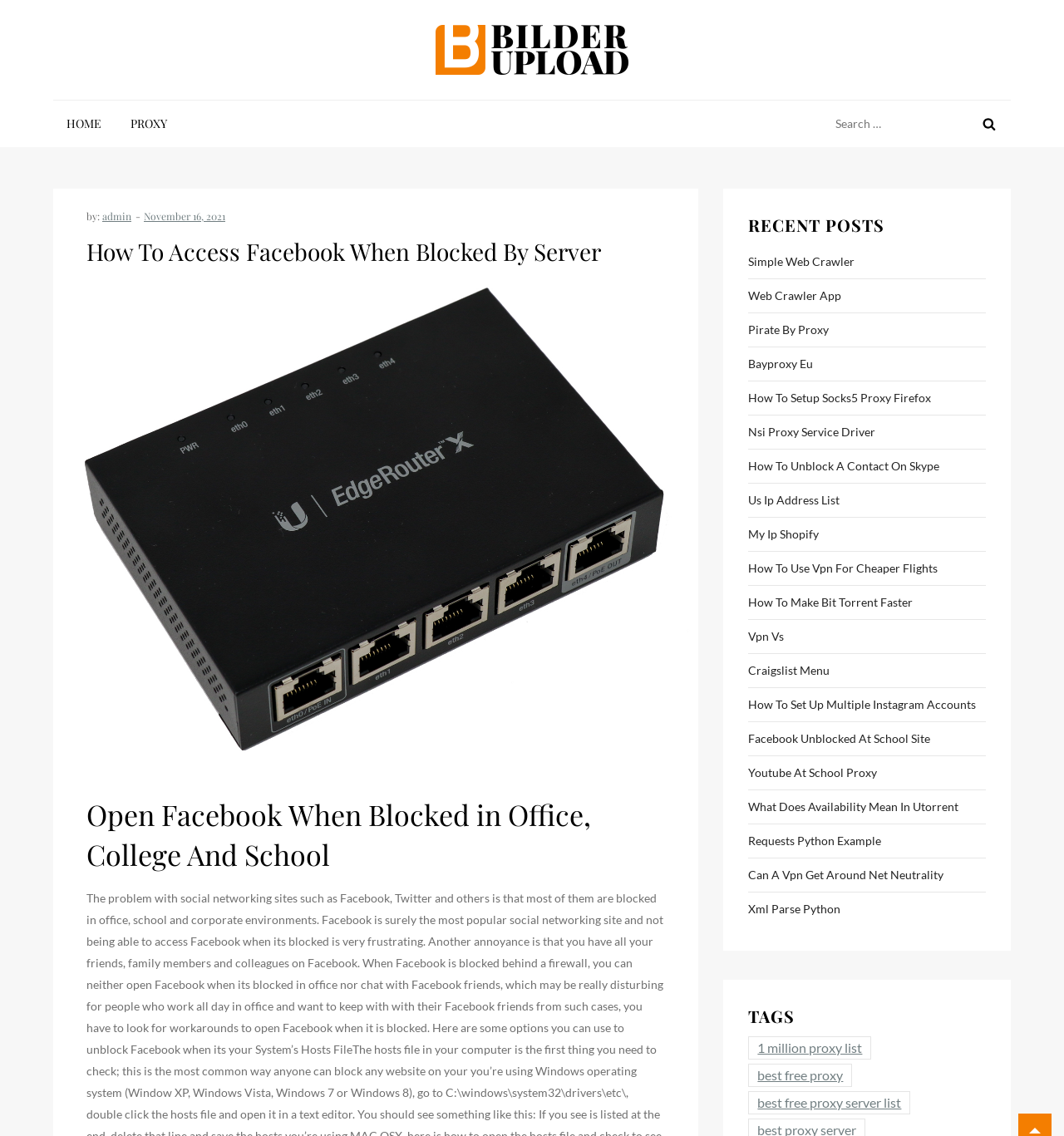Determine the bounding box coordinates for the area that needs to be clicked to fulfill this task: "Search for something". The coordinates must be given as four float numbers between 0 and 1, i.e., [left, top, right, bottom].

[0.777, 0.089, 0.95, 0.129]